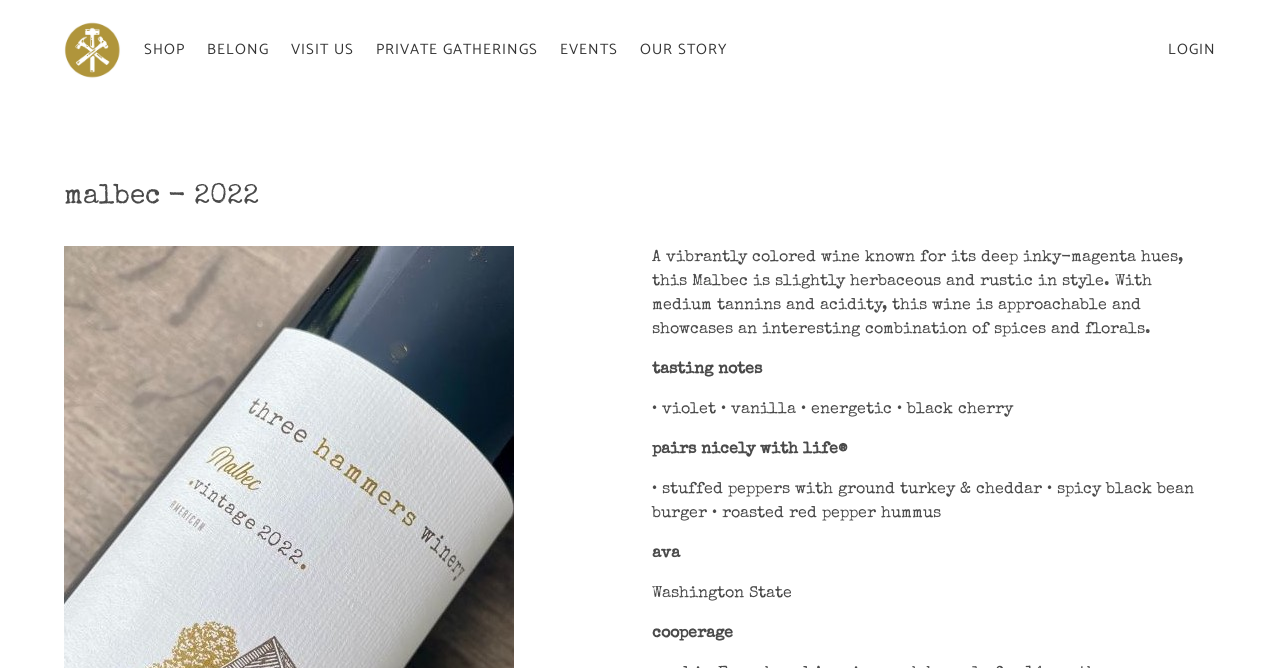What is the flavor profile of the wine?
Answer the question with just one word or phrase using the image.

Violet, vanilla, energetic, black cherry